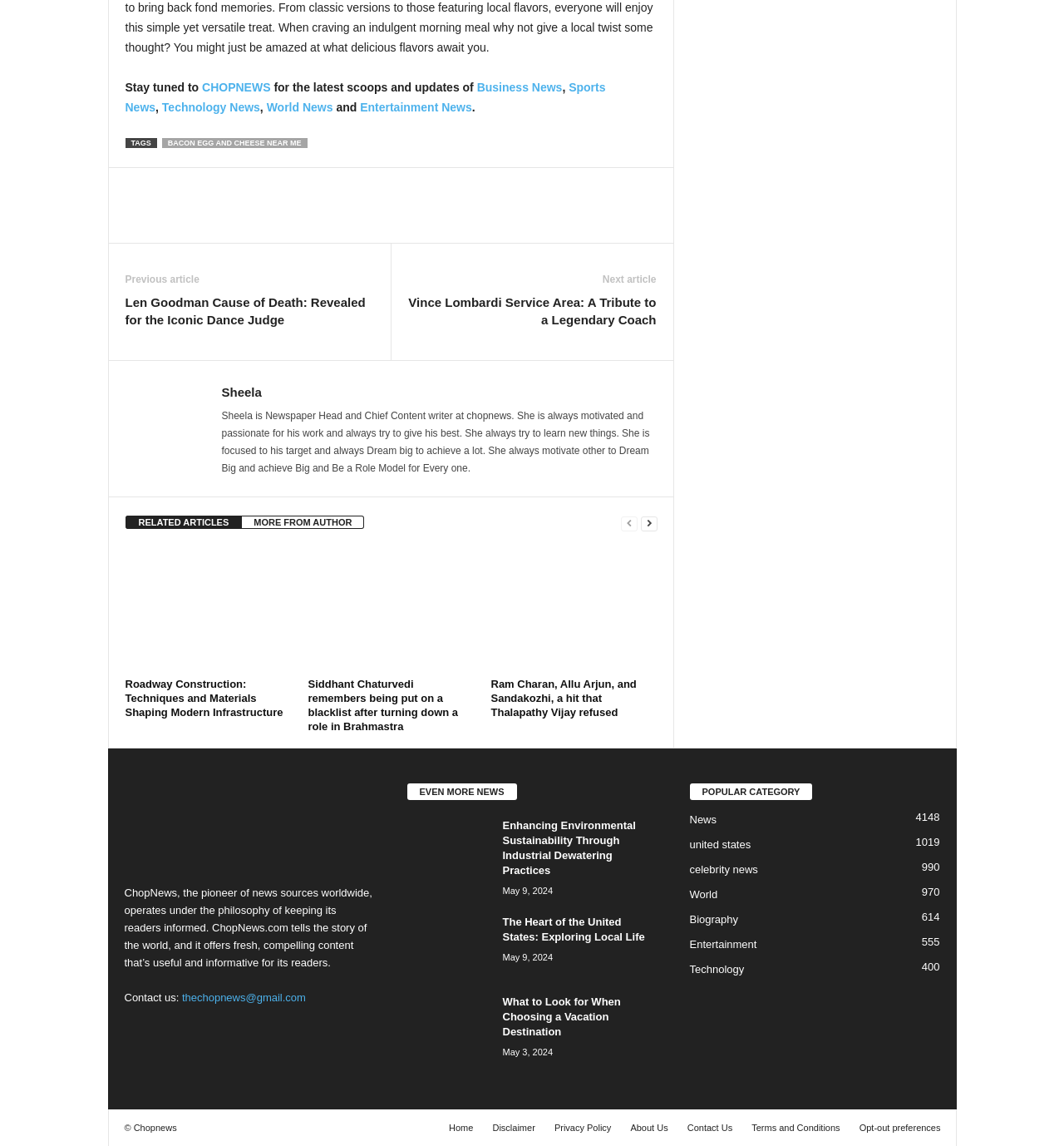Please mark the bounding box coordinates of the area that should be clicked to carry out the instruction: "Click on the 'CHOPNEWS' link".

[0.19, 0.07, 0.254, 0.082]